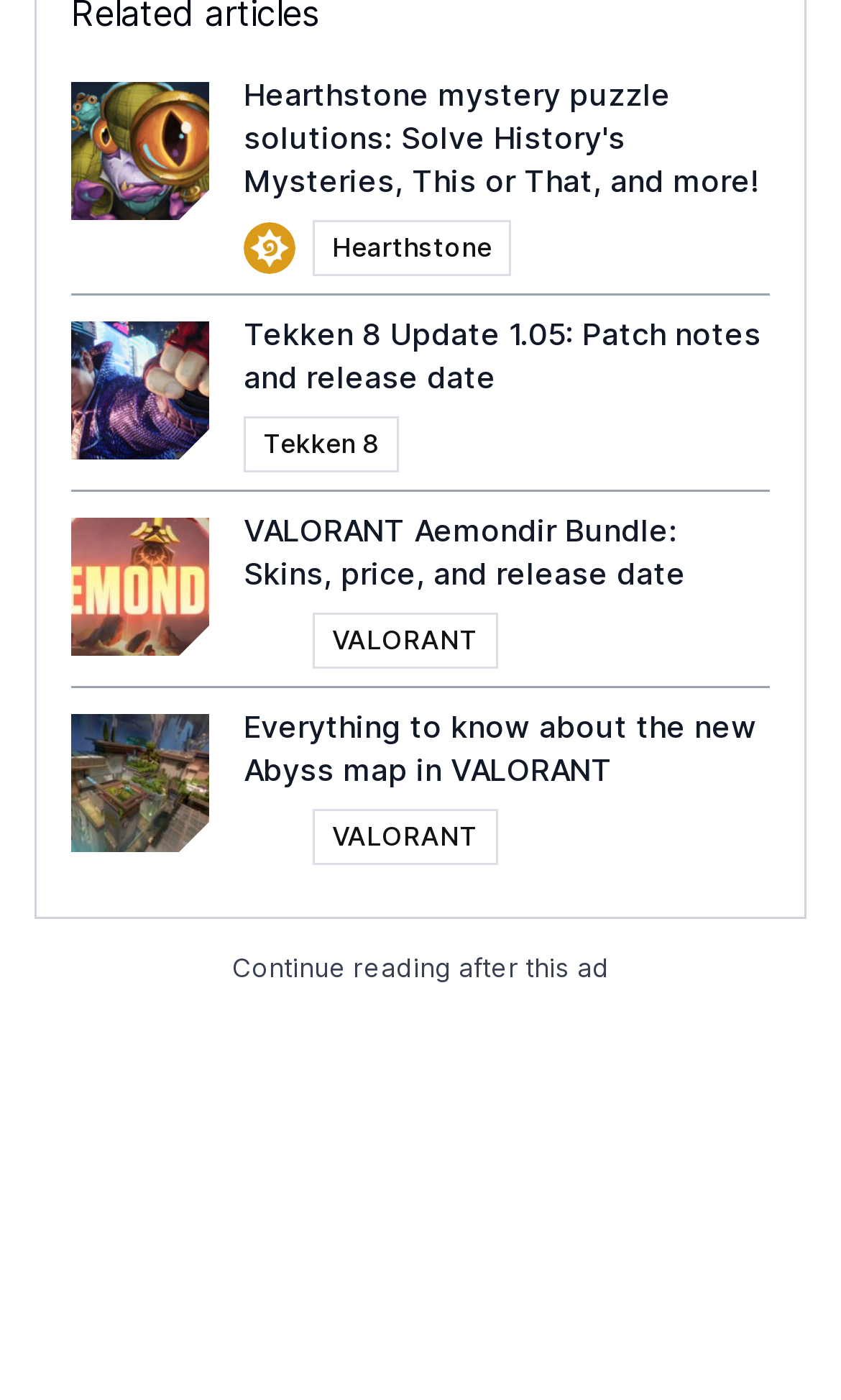Specify the bounding box coordinates of the area to click in order to follow the given instruction: "learn about Manitou Springs, Colorado."

None